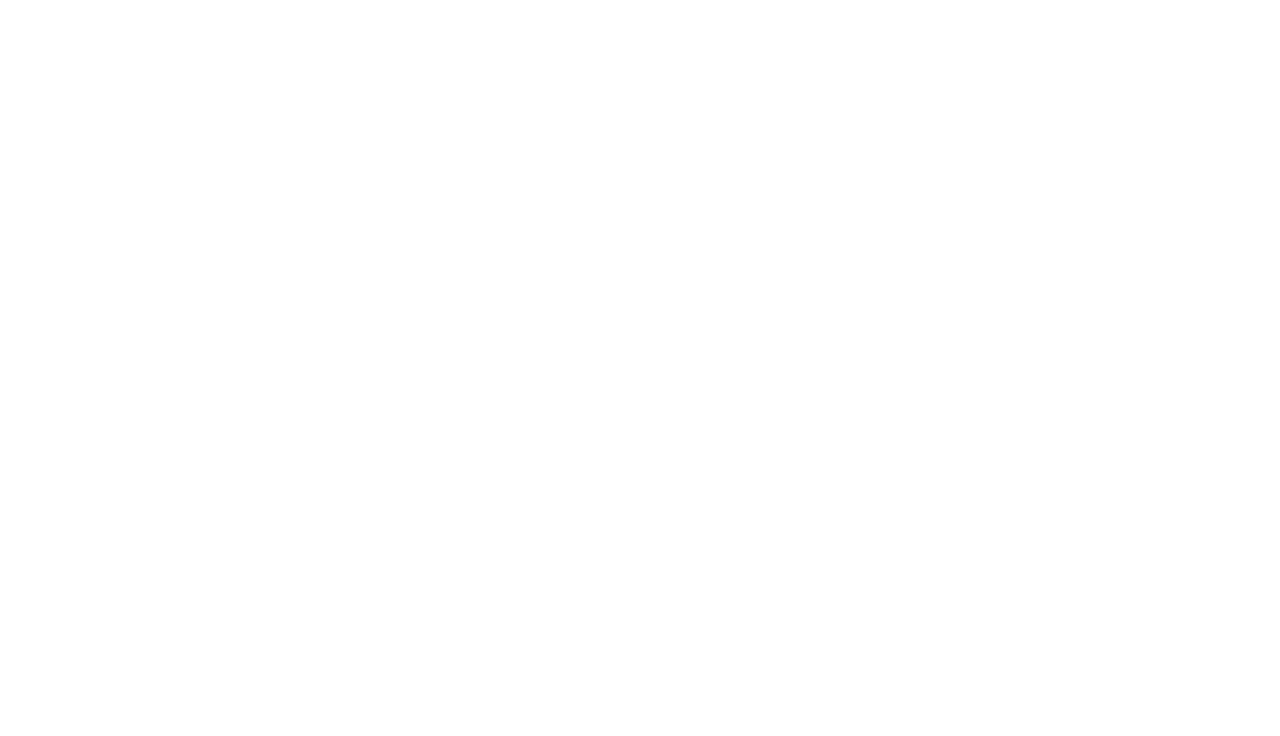What is the vertical position of the 'Author' link?
Using the image as a reference, deliver a detailed and thorough answer to the question.

The 'Author' link has a bounding box coordinate of [0.42, 0.939, 0.463, 0.964], which indicates that it is positioned at the bottom of the webpage. The y1 and y2 coordinates of the link are both close to 1, which means it is located near the bottom of the webpage.